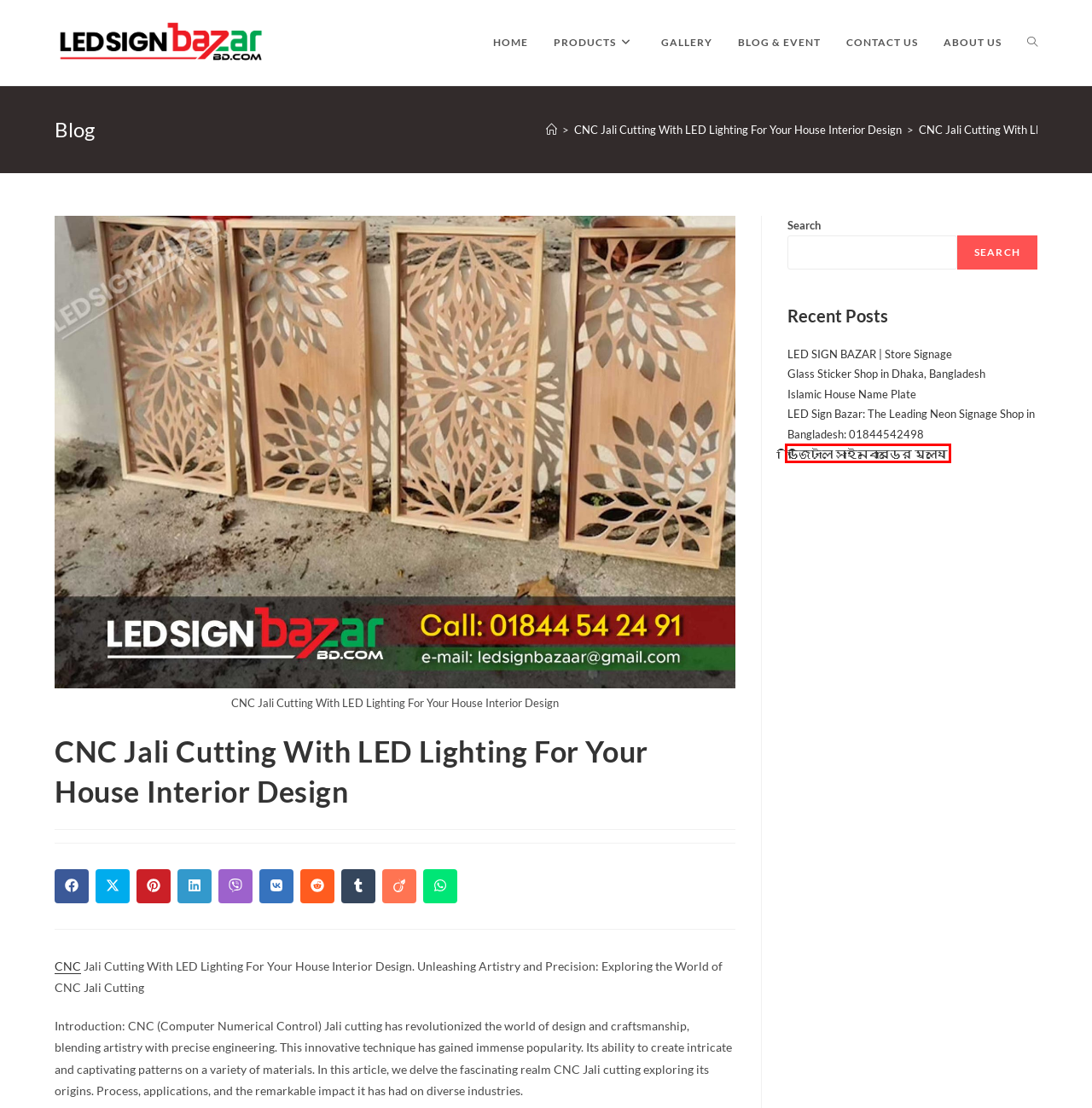Consider the screenshot of a webpage with a red bounding box and select the webpage description that best describes the new page that appears after clicking the element inside the red box. Here are the candidates:
A. Islamic House Name Plate
B. Shop - Led Sign Bazar /Best LED Advertising Agency in Dhaka Bangladesh
C. Lighting Led Billboard Signboard Nameplate Company Bangladesh
D. VK | 登录
E. Glass Sticker Shop
F. ডিজিটাল সাইনবোর্ডের মূল্যে
G. Neon Signage Shop in Bangladesh
H. LED SIGN BAZAR

F